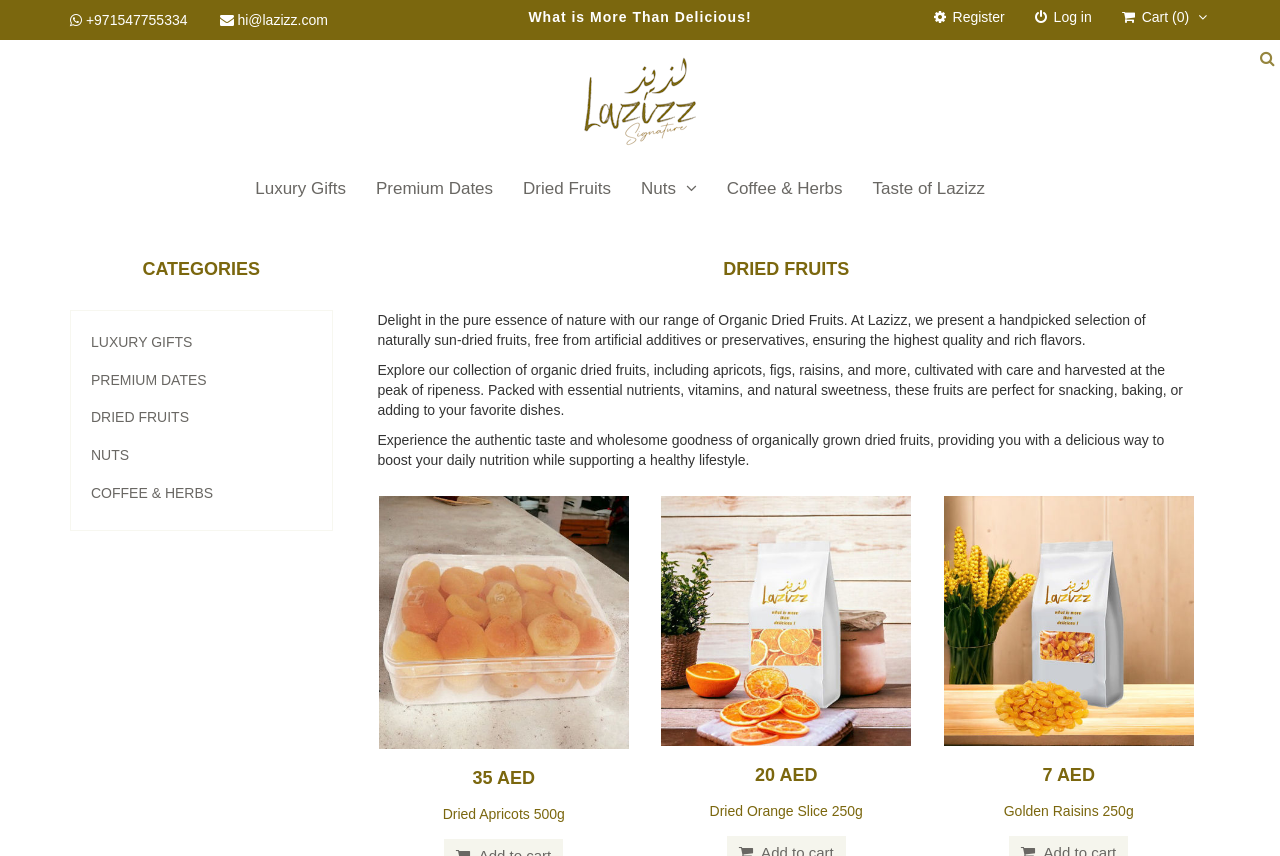How many products are displayed on the webpage?
Give a detailed explanation using the information visible in the image.

I counted the number of products displayed on the webpage, which are 'Dried Apricots 500g', 'Dried Orange Slice 250g', and 'Golden Raisins 250g'.